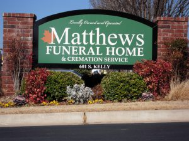Refer to the image and provide an in-depth answer to the question:
What is the address of the funeral home?

The address of the funeral home is indicated on the sign, providing a clear location for the business, which is essential for its visibility and accessibility to the community.